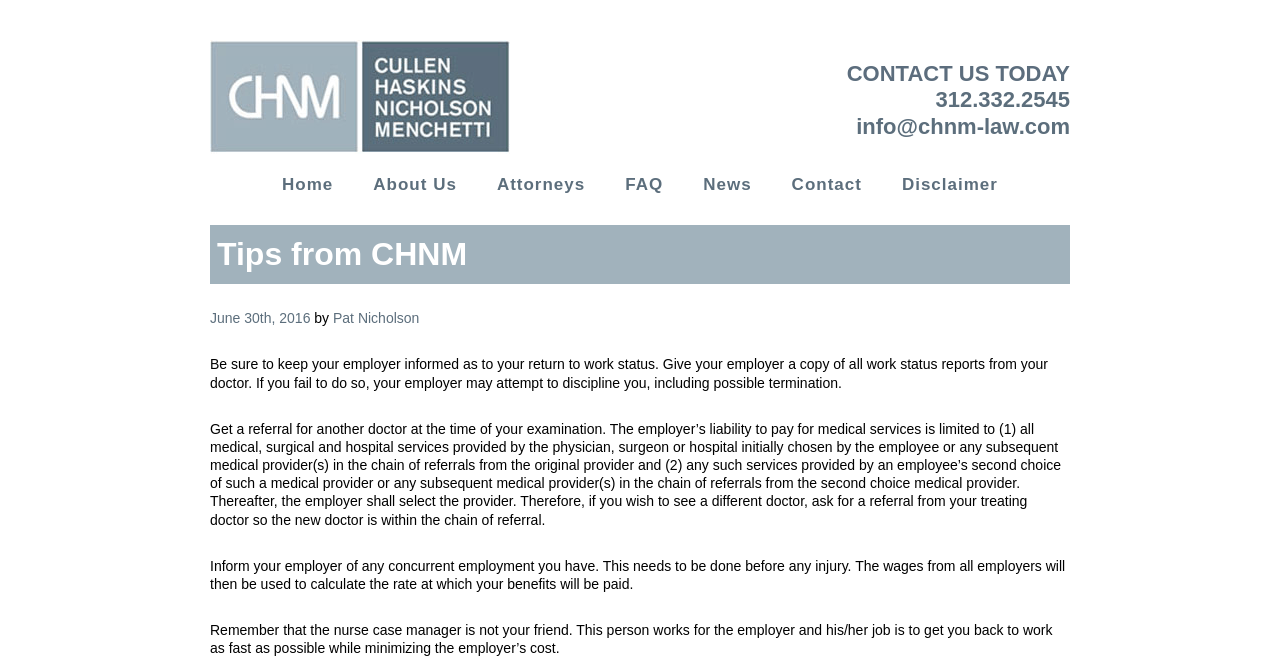Identify and provide the bounding box for the element described by: "Insights".

None